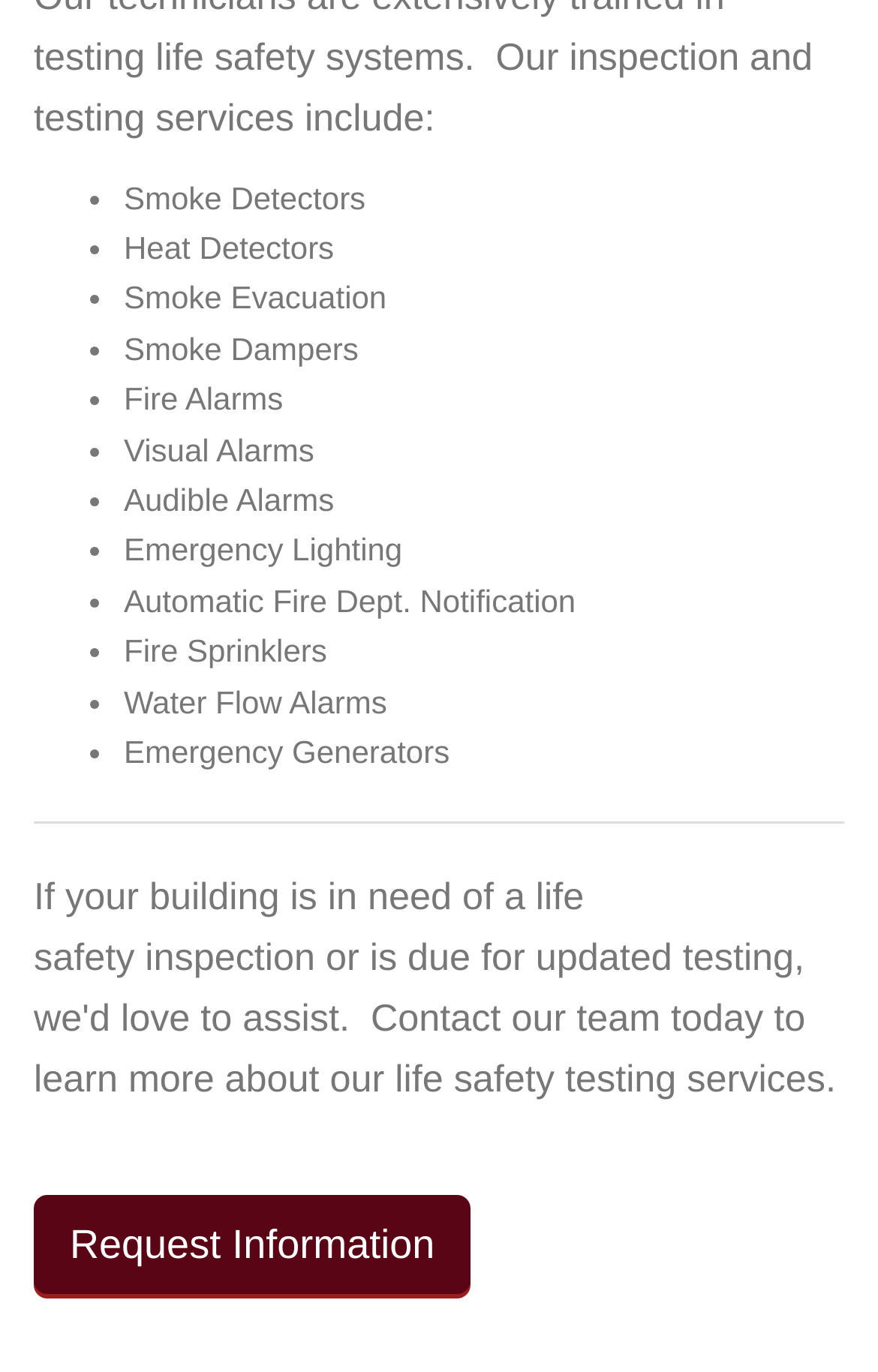What is the last item in the list of fire safety systems?
Using the screenshot, give a one-word or short phrase answer.

Emergency Generators